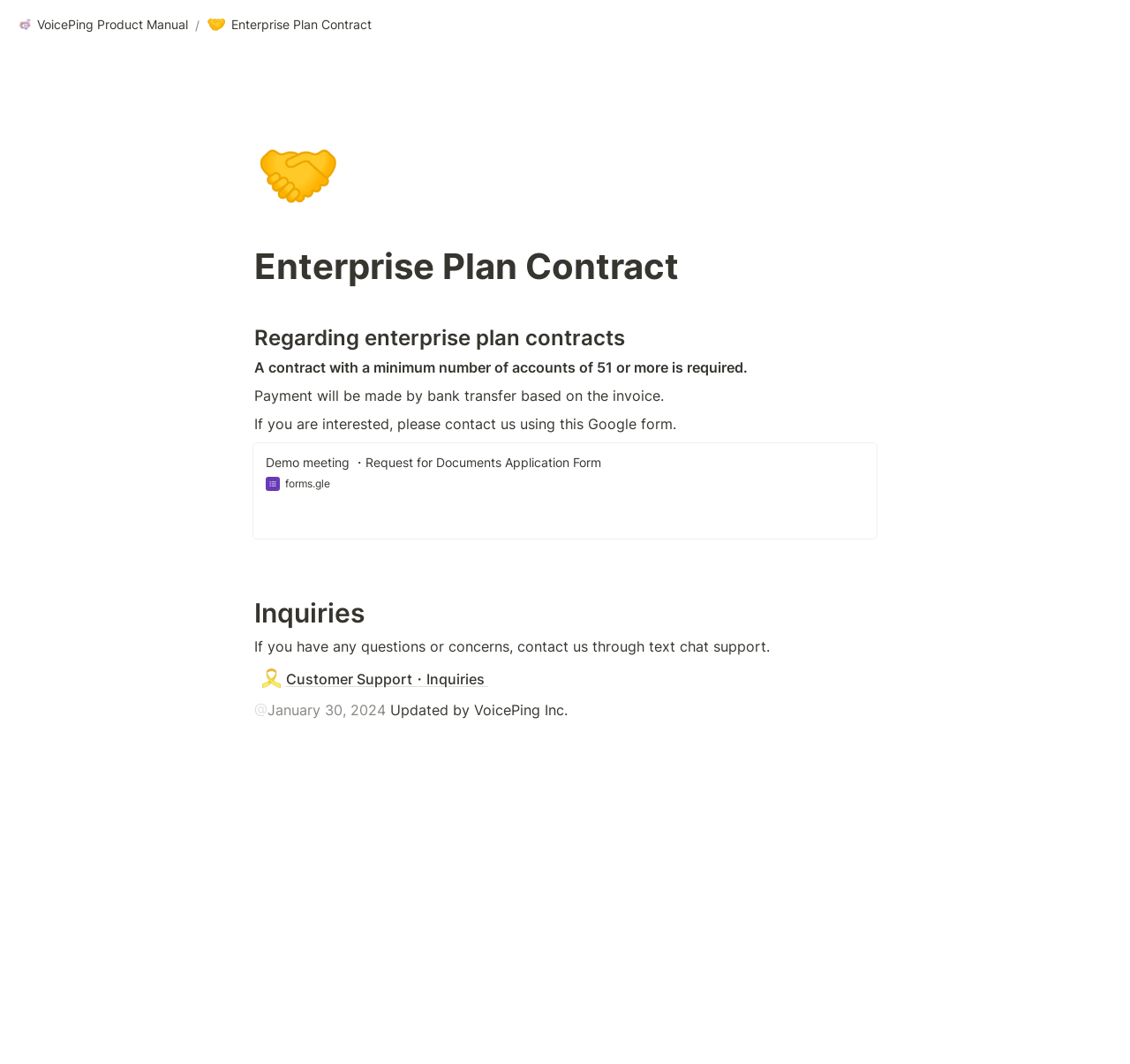Please provide the bounding box coordinate of the region that matches the element description: 🎗️Customer Support・Inquiries. Coordinates should be in the format (top-left x, top-left y, bottom-right x, bottom-right y) and all values should be between 0 and 1.

[0.225, 0.625, 0.437, 0.652]